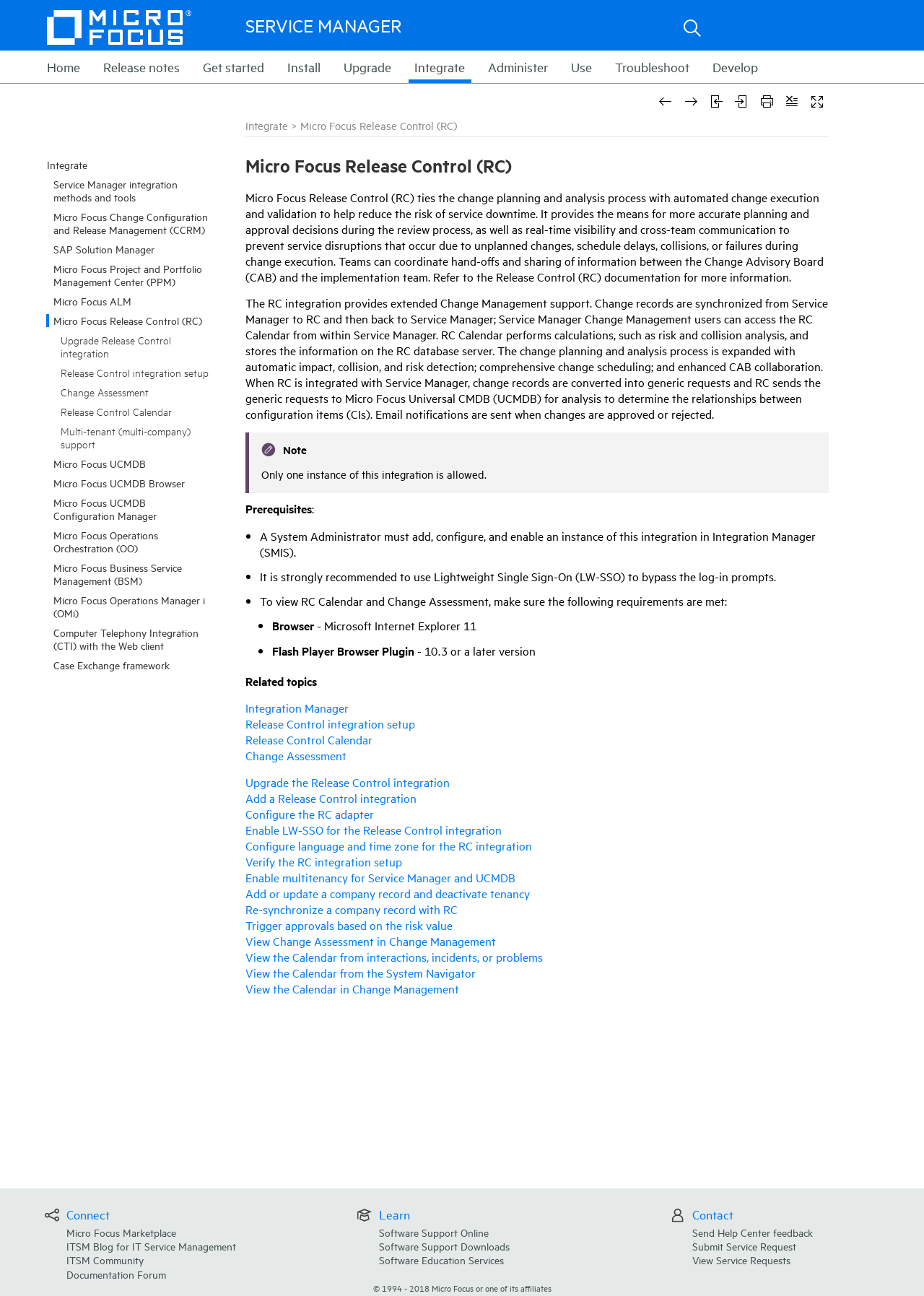Please identify the bounding box coordinates of the element I need to click to follow this instruction: "Click the 'Release Control integration setup' link".

[0.039, 0.283, 0.227, 0.293]